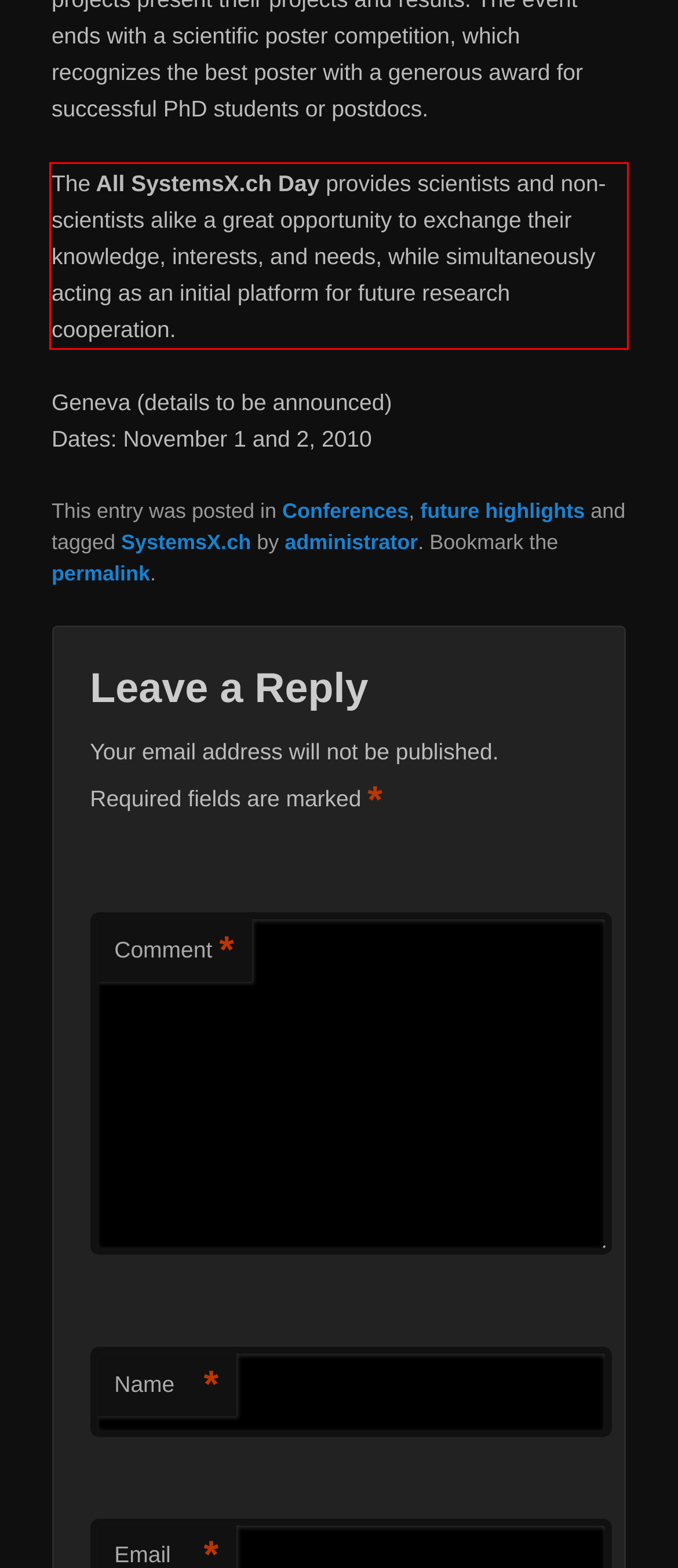From the provided screenshot, extract the text content that is enclosed within the red bounding box.

The All SystemsX.ch Day provides scientists and non-scientists alike a great opportunity to exchange their knowledge, interests, and needs, while simultaneously acting as an initial platform for future research cooperation.